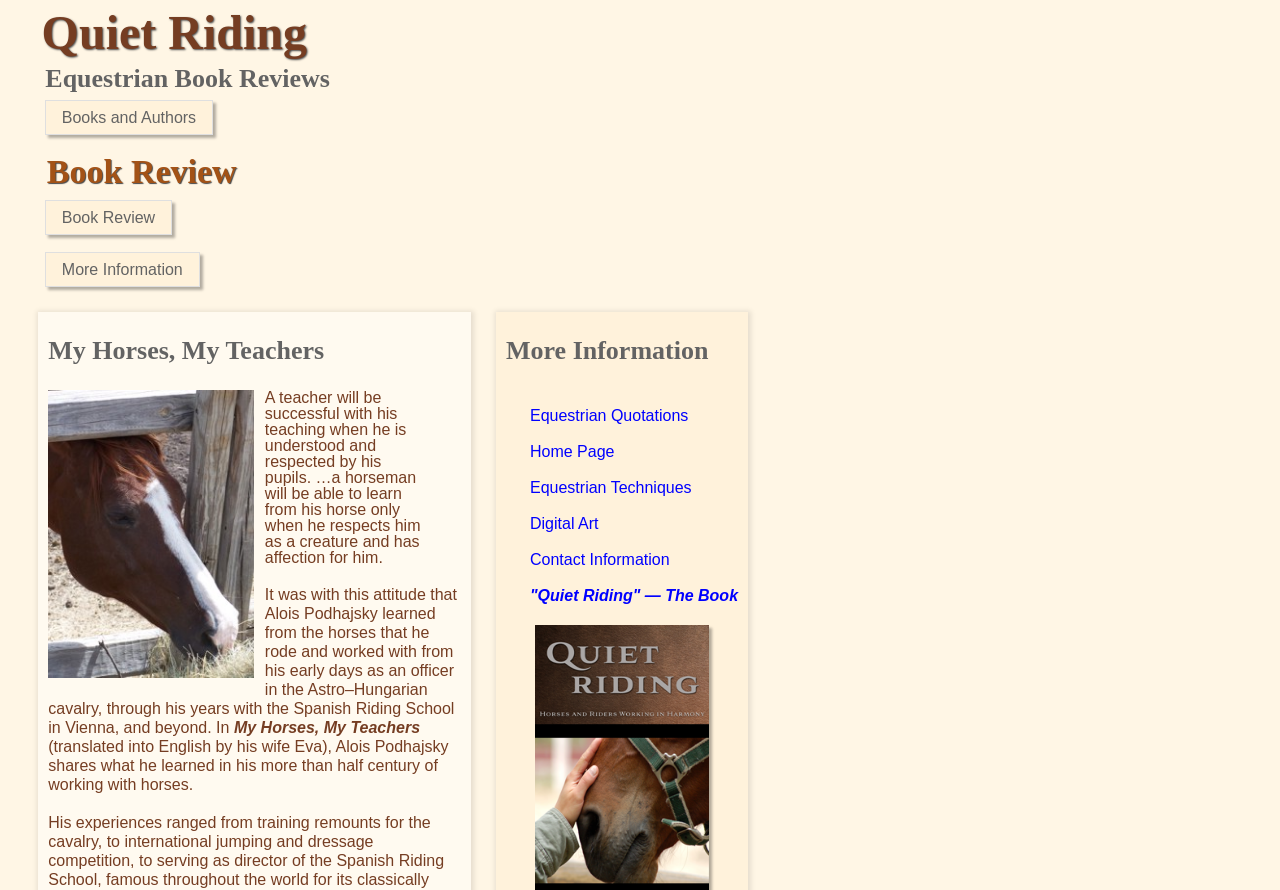Find the bounding box coordinates of the area to click in order to follow the instruction: "Click on 'Books and Authors'".

[0.035, 0.112, 0.166, 0.152]